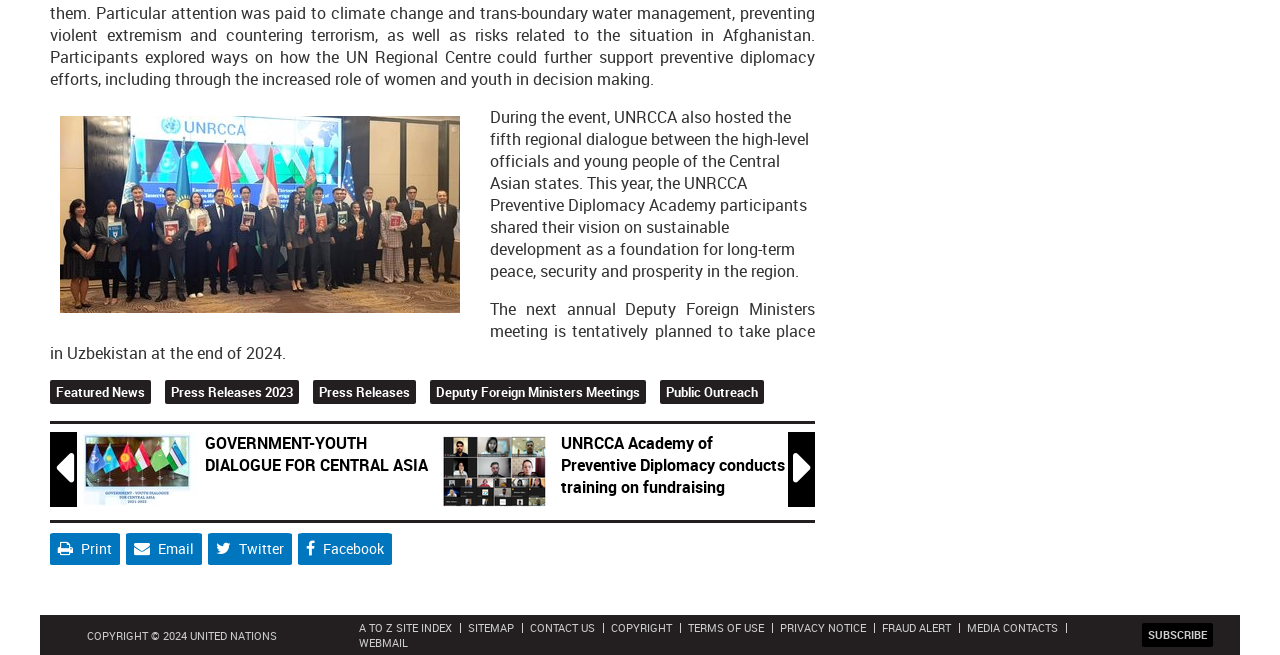Please respond to the question using a single word or phrase:
What is the year of copyright mentioned?

2024